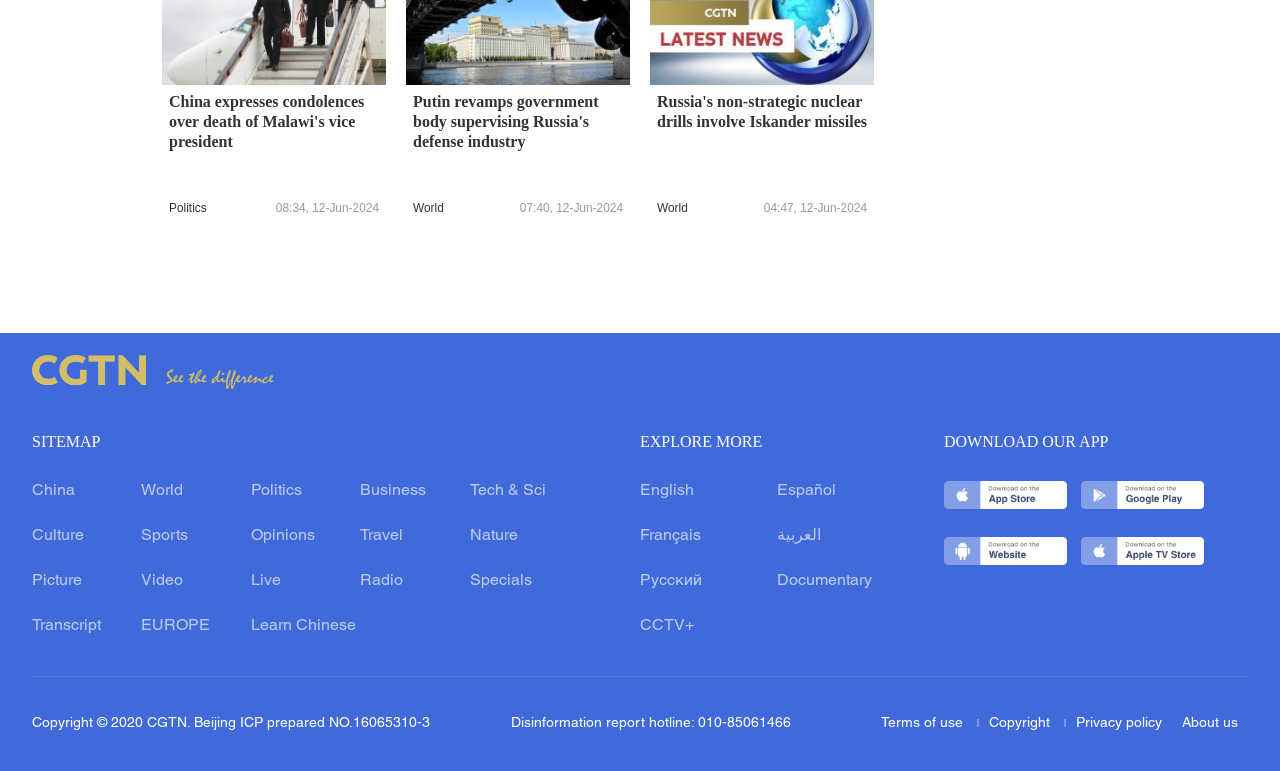Kindly determine the bounding box coordinates of the area that needs to be clicked to fulfill this instruction: "Visit the Sitemap".

[0.025, 0.562, 0.078, 0.584]